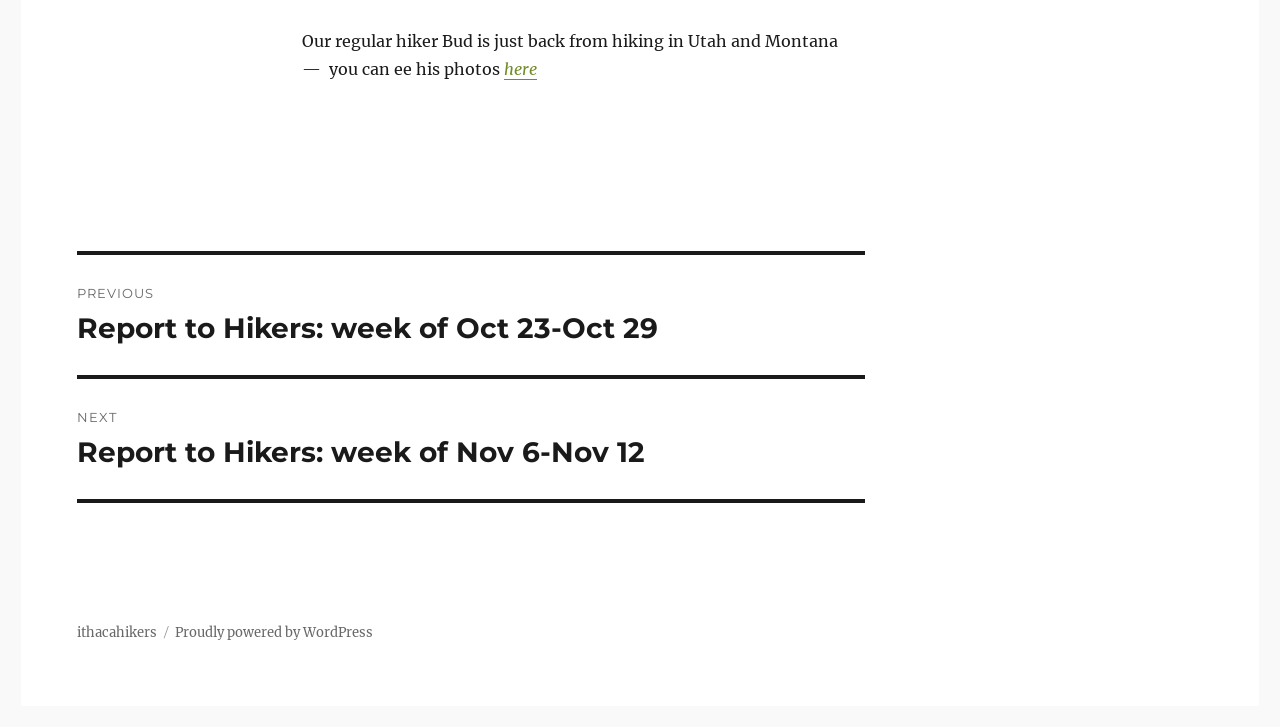What is the topic of the webpage's content?
Can you provide an in-depth and detailed response to the question?

The webpage mentions hiking in Utah and Montana, and has links to reports about hiking, which suggests that the topic of the webpage's content is hiking.